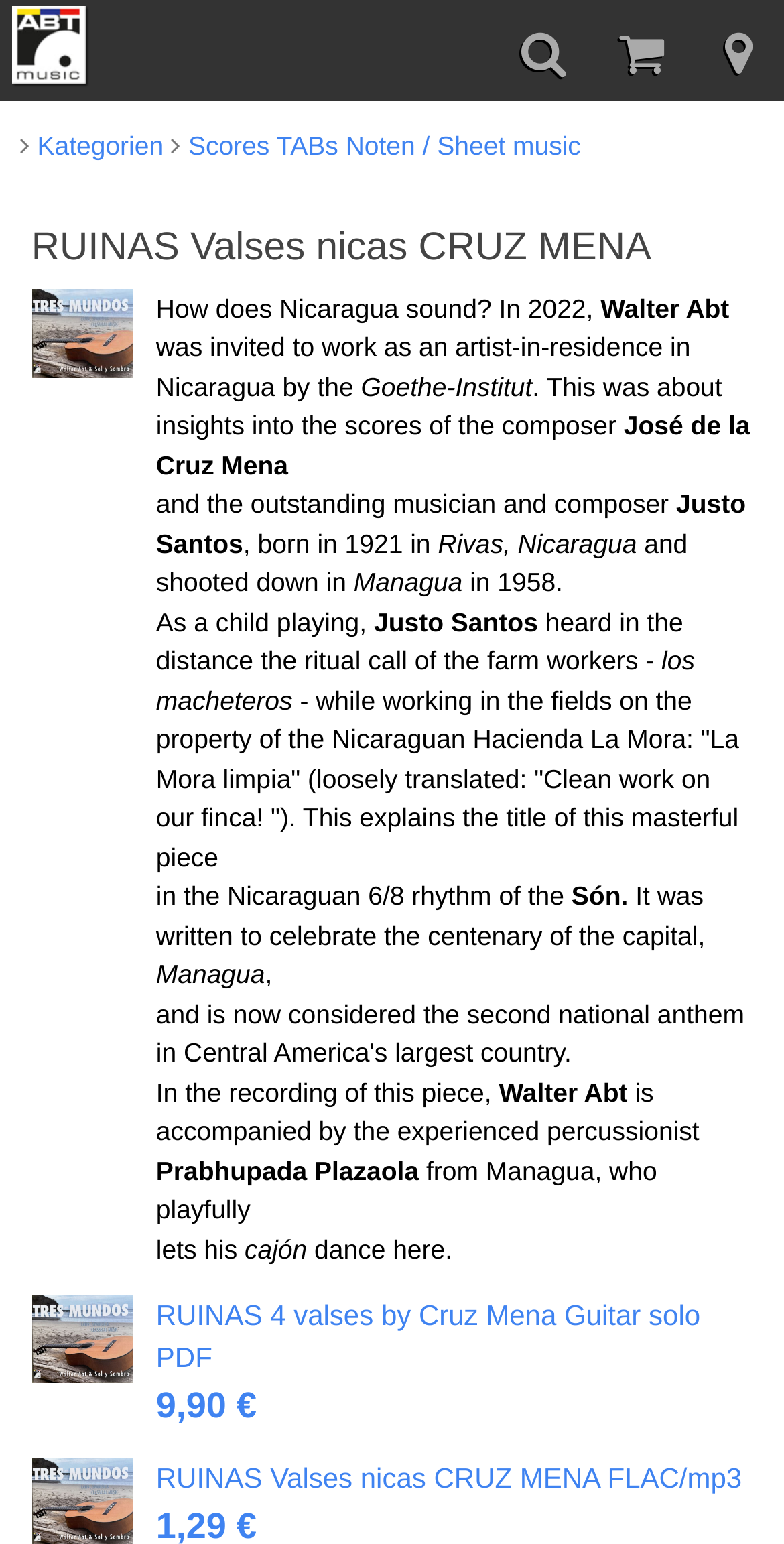Using the provided element description: "9,90 €", identify the bounding box coordinates. The coordinates should be four floats between 0 and 1 in the order [left, top, right, bottom].

[0.199, 0.902, 0.327, 0.922]